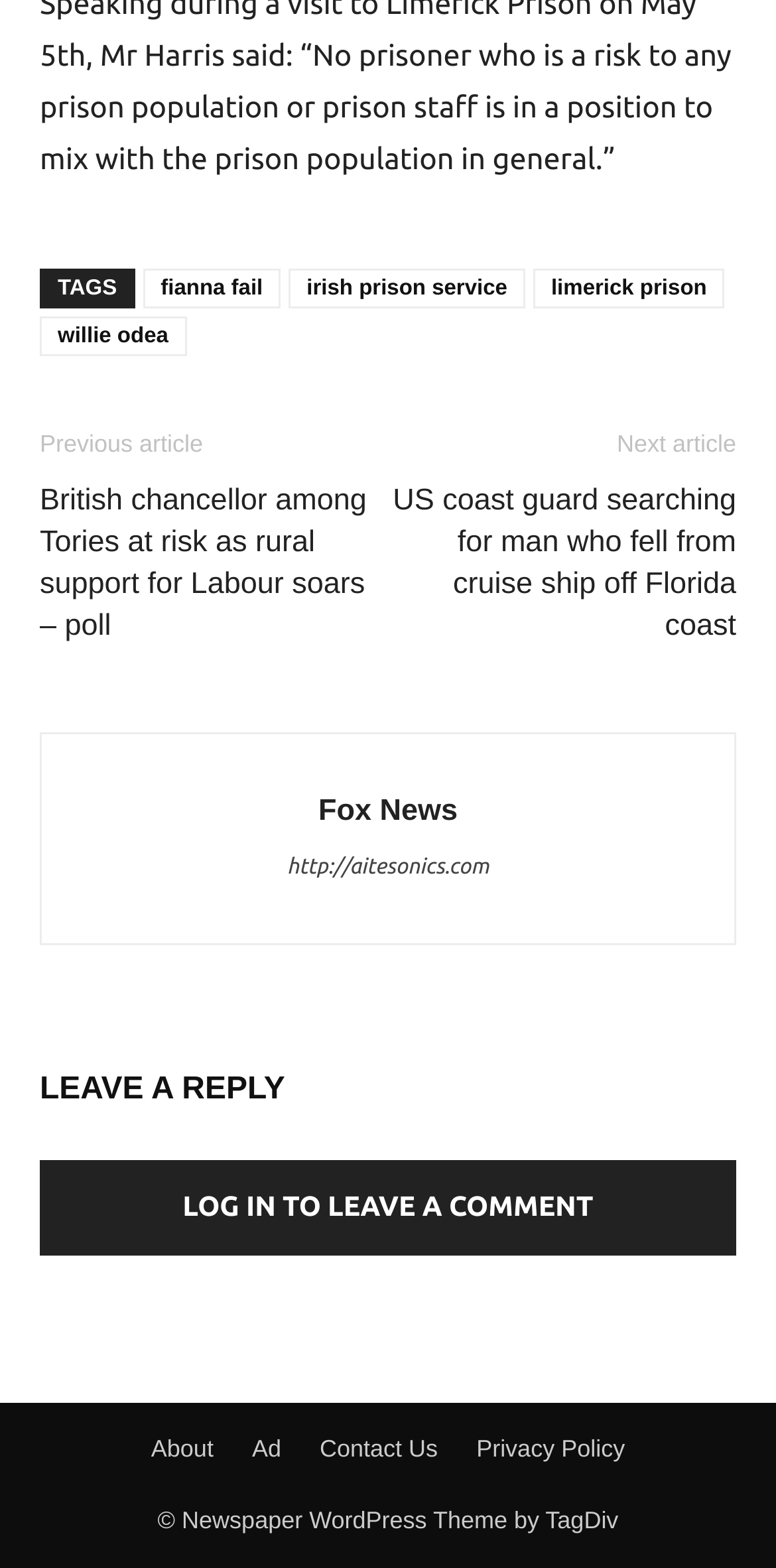Kindly determine the bounding box coordinates for the area that needs to be clicked to execute this instruction: "Read the previous article".

[0.051, 0.275, 0.262, 0.292]